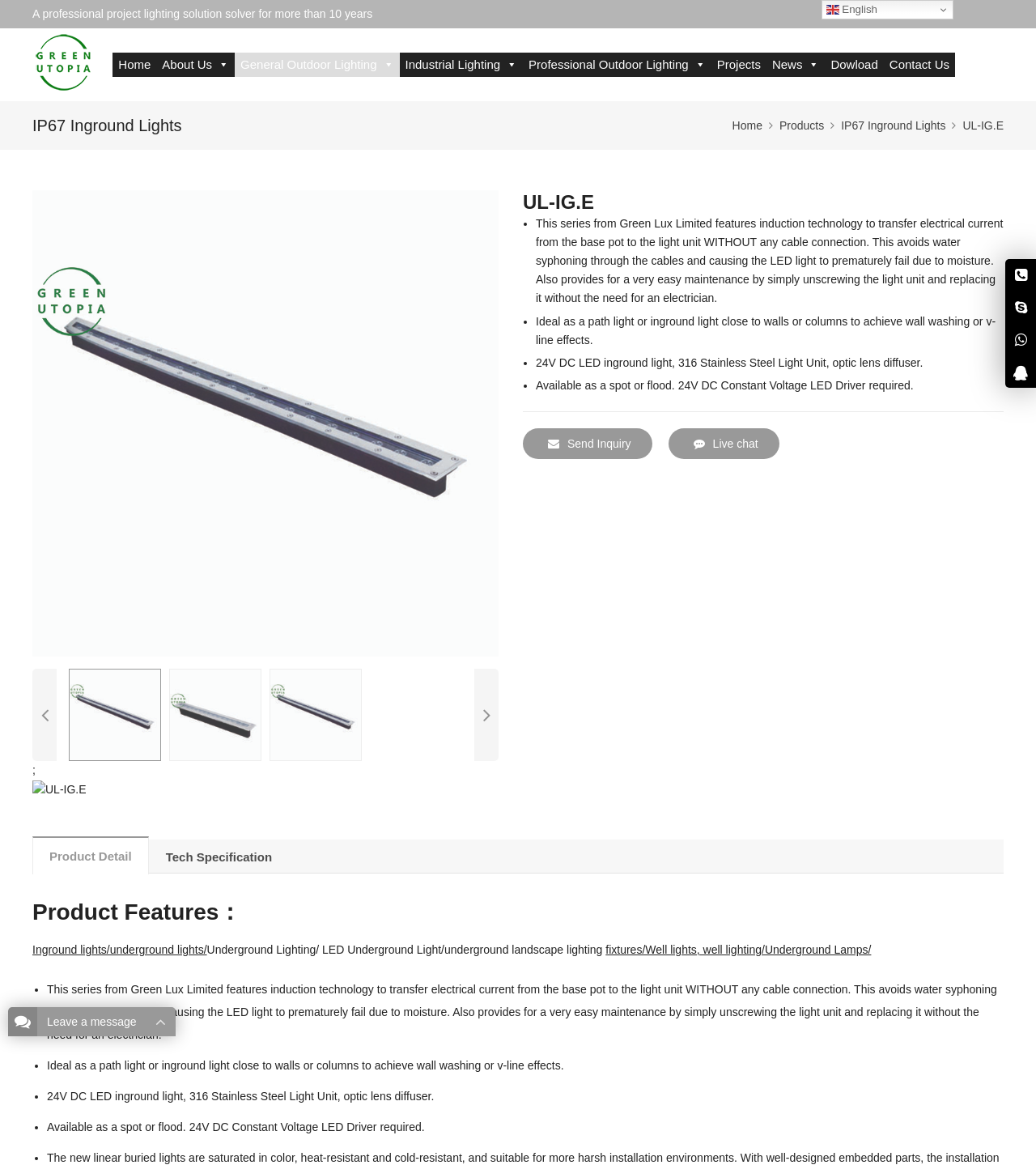Please find the bounding box coordinates of the element that must be clicked to perform the given instruction: "Navigate to the 'About Us' page". The coordinates should be four float numbers from 0 to 1, i.e., [left, top, right, bottom].

[0.151, 0.045, 0.227, 0.066]